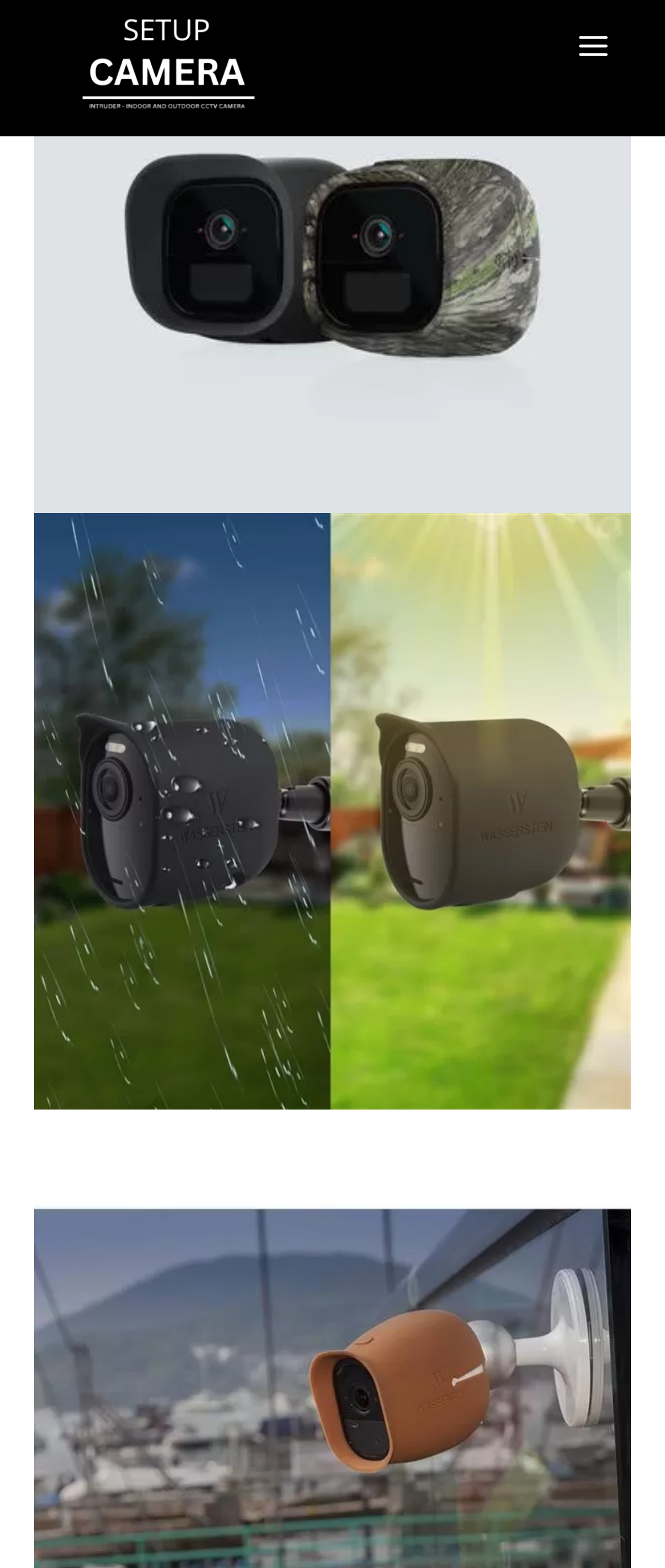Extract the top-level heading from the webpage and provide its text.

Arlo Camera Skins